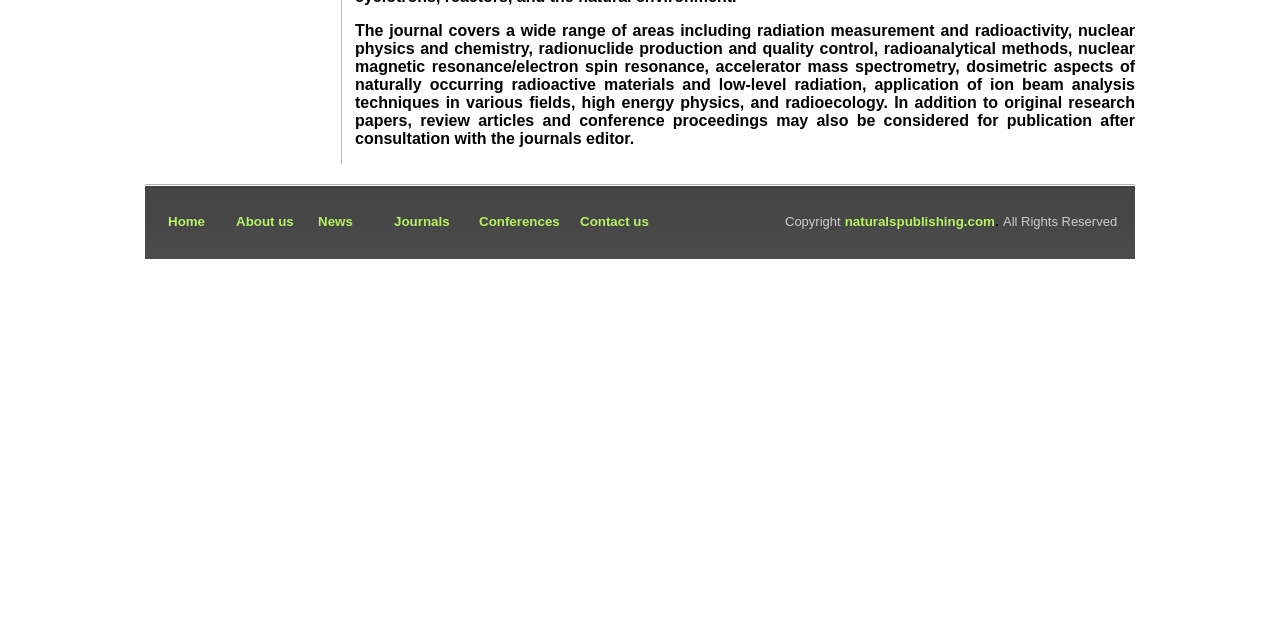Extract the bounding box coordinates for the HTML element that matches this description: "naturalspublishing.com". The coordinates should be four float numbers between 0 and 1, i.e., [left, top, right, bottom].

[0.66, 0.335, 0.777, 0.359]